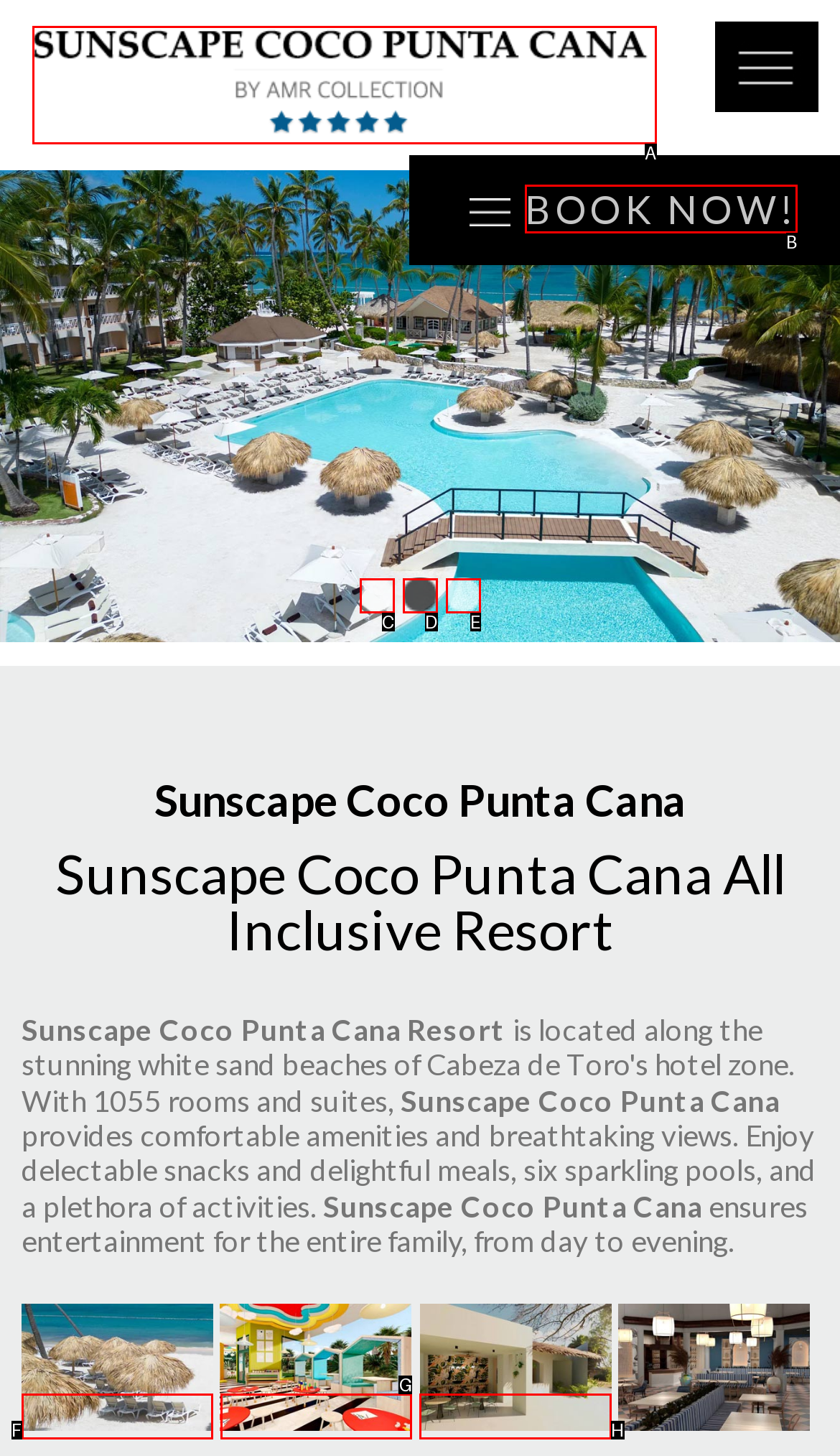Based on the choices marked in the screenshot, which letter represents the correct UI element to perform the task: Click the BOOK NOW button?

B